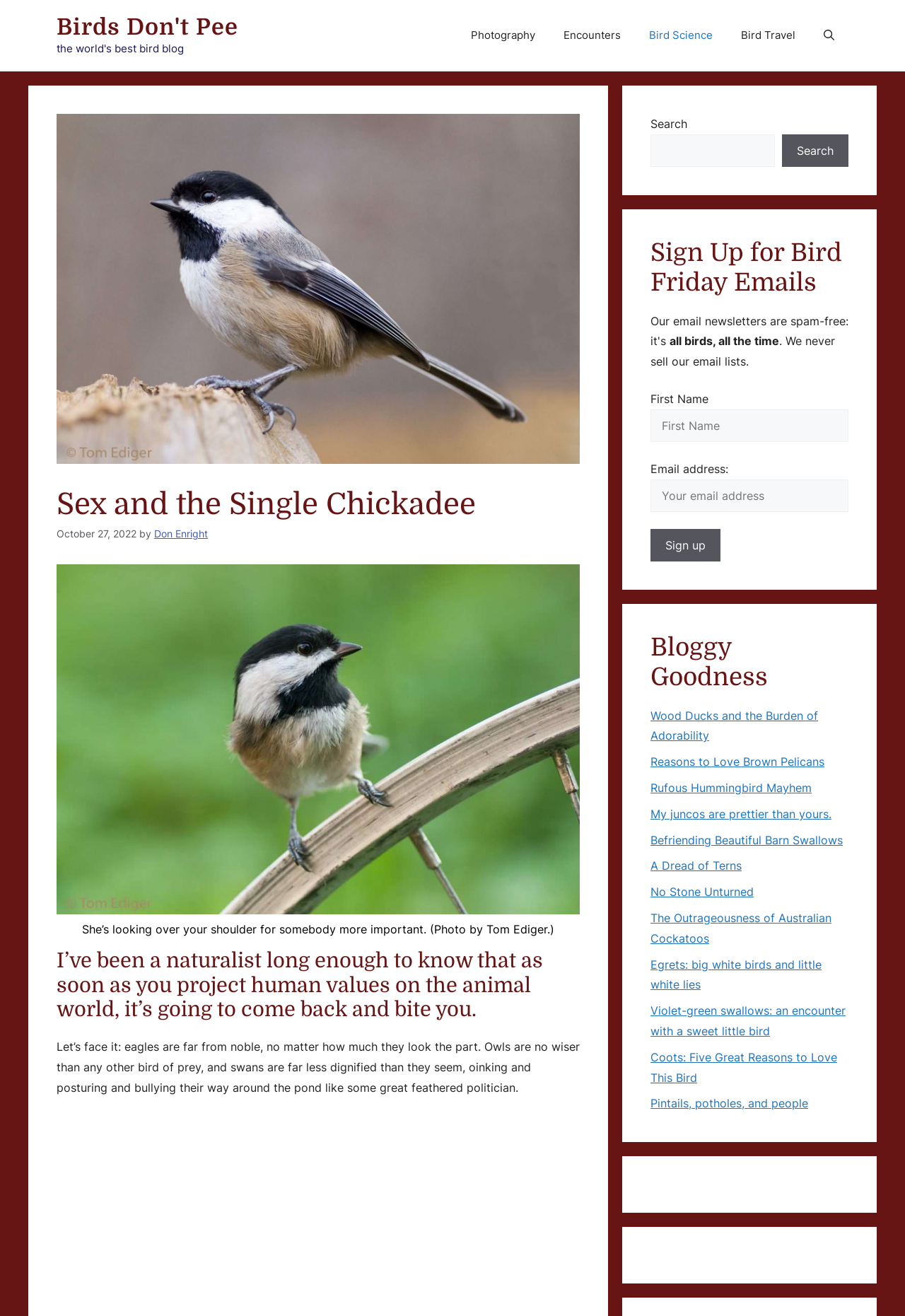Find the bounding box of the UI element described as follows: "Reasons to Love Brown Pelicans".

[0.719, 0.573, 0.911, 0.584]